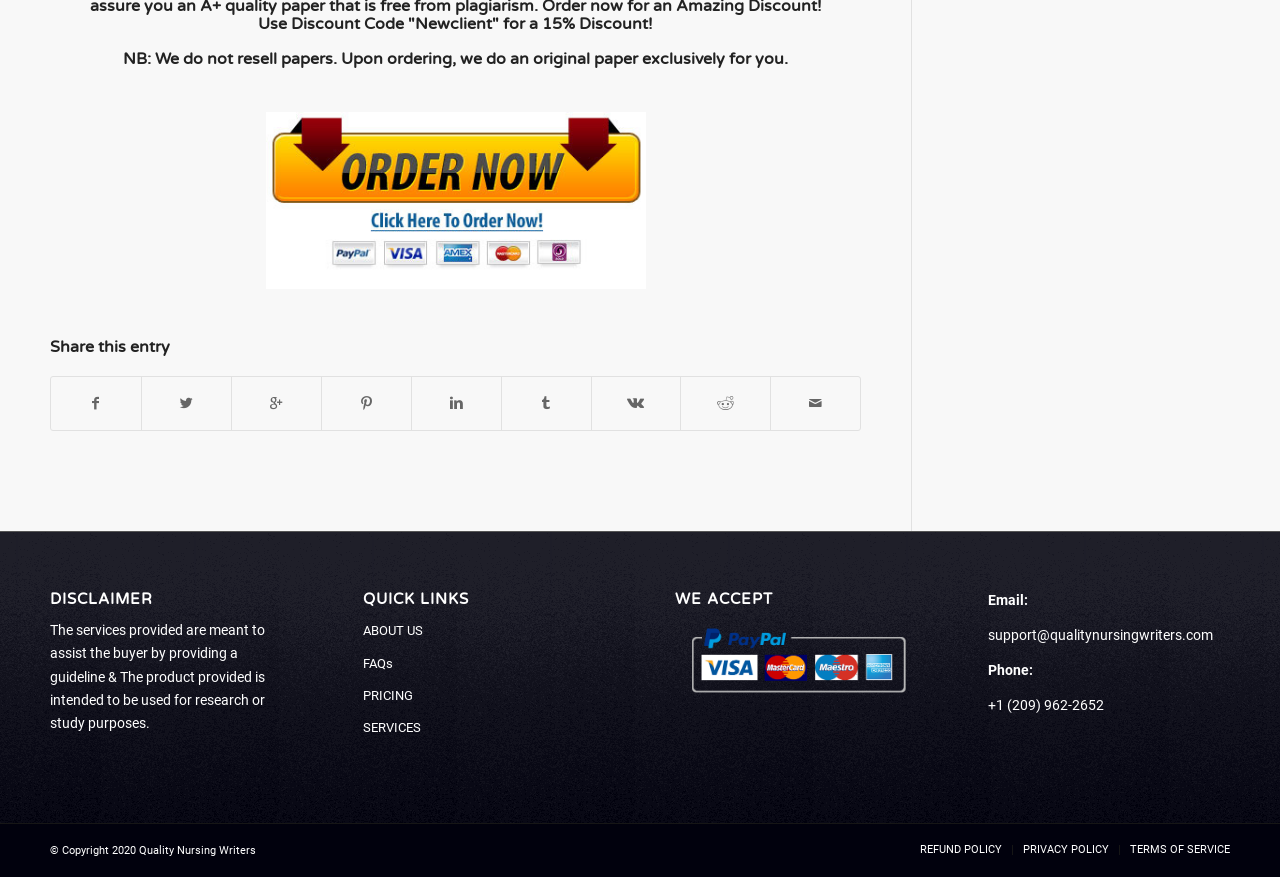Specify the bounding box coordinates of the element's region that should be clicked to achieve the following instruction: "Share this entry". The bounding box coordinates consist of four float numbers between 0 and 1, in the format [left, top, right, bottom].

[0.039, 0.386, 0.673, 0.406]